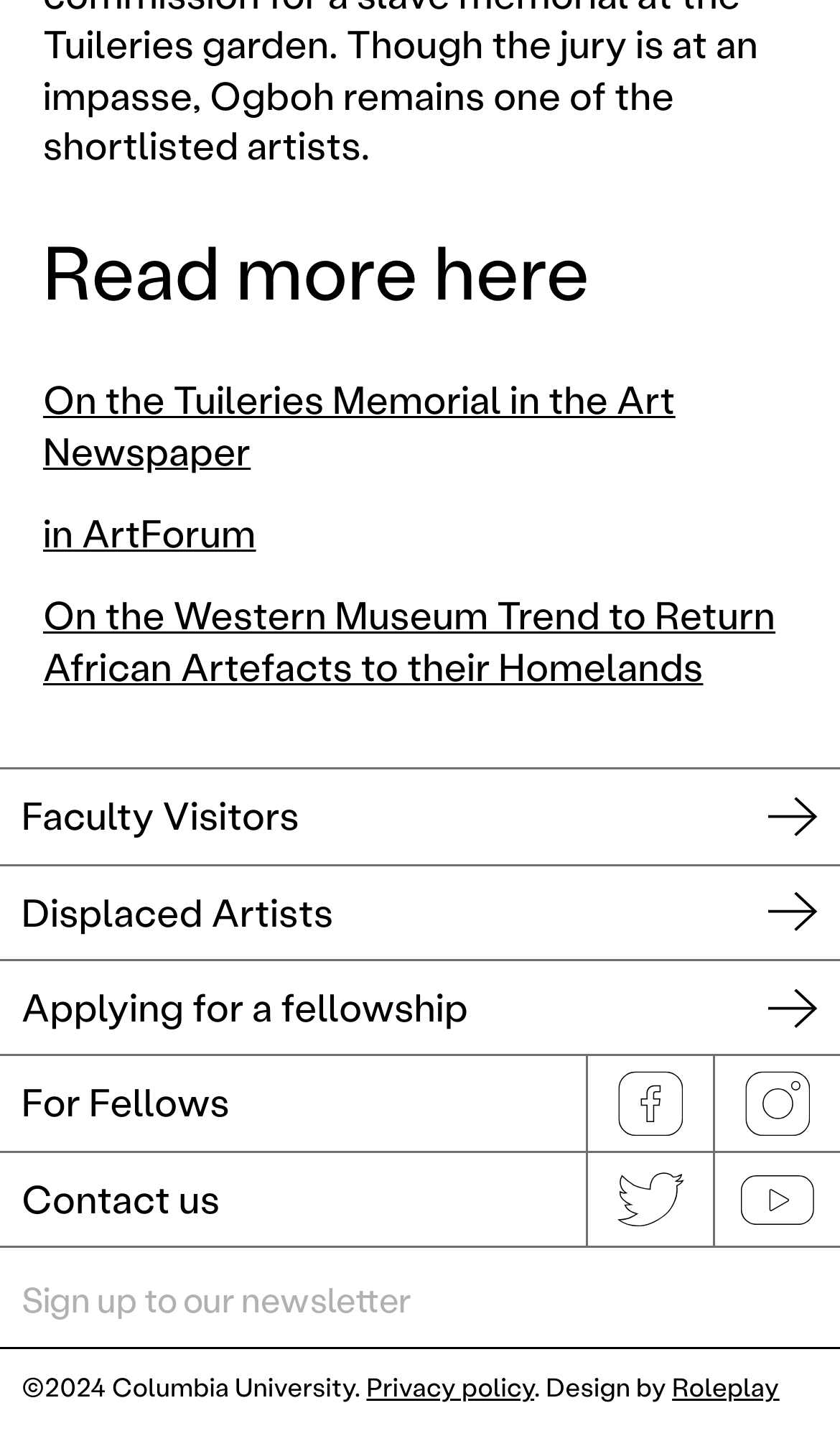Please predict the bounding box coordinates of the element's region where a click is necessary to complete the following instruction: "switch to English". The coordinates should be represented by four float numbers between 0 and 1, i.e., [left, top, right, bottom].

None